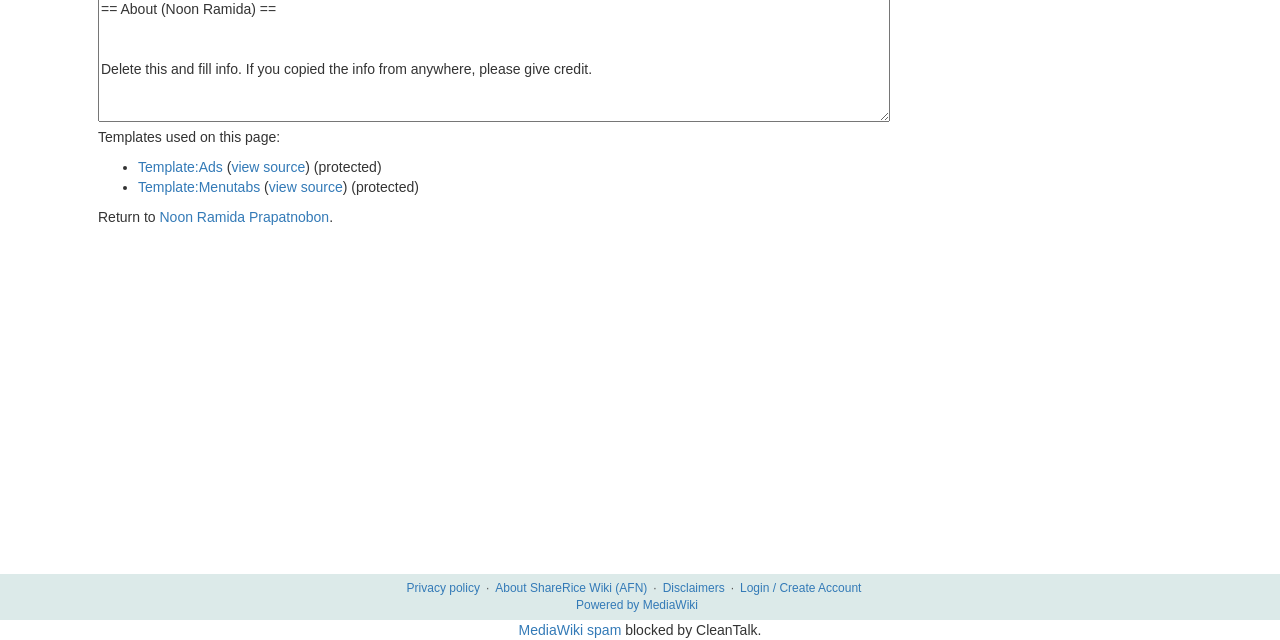Please find the bounding box for the UI component described as follows: "Disclaimers".

[0.518, 0.907, 0.566, 0.929]